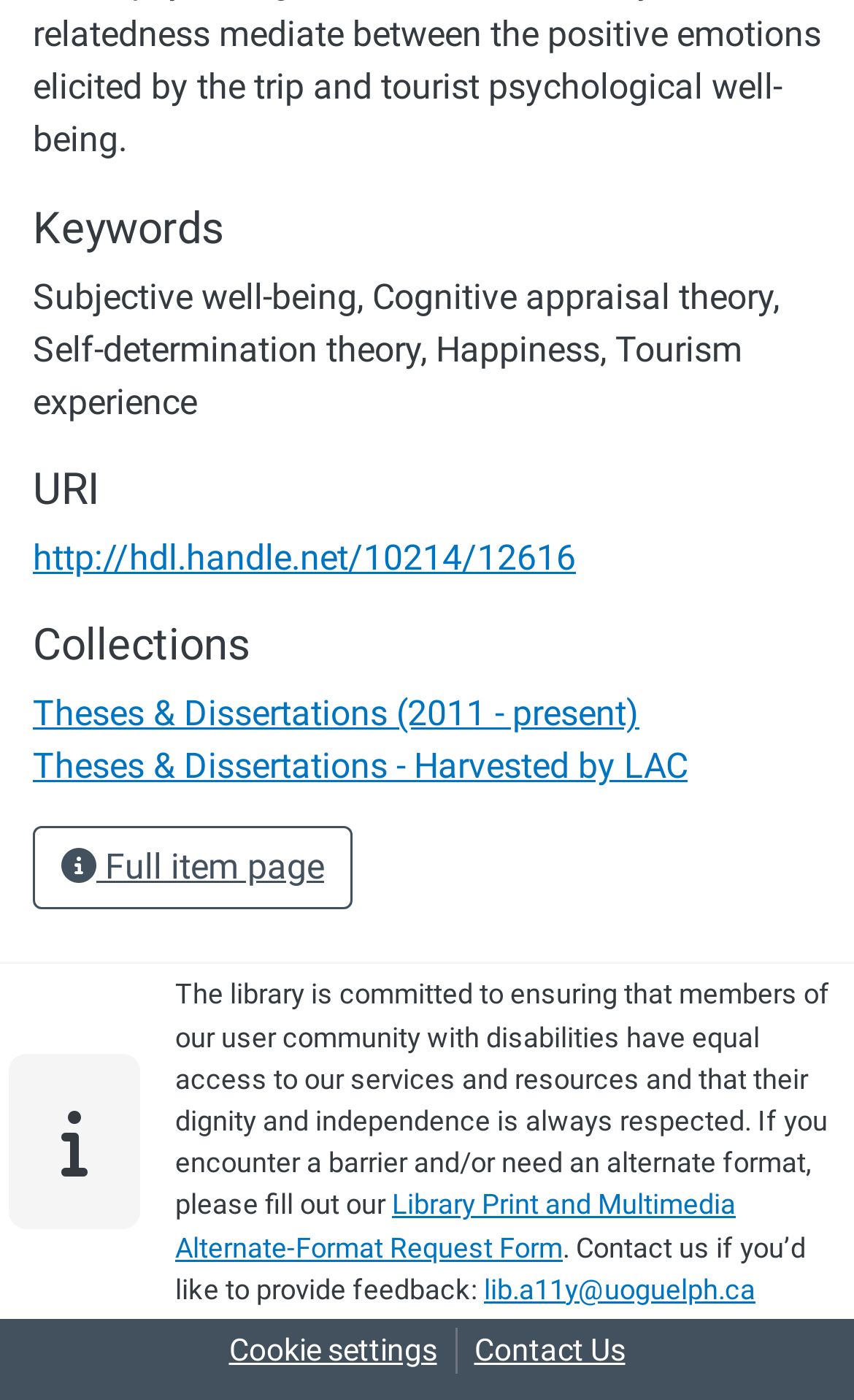Use a single word or phrase to answer the question: What is the name of the collection?

Theses & Dissertations (2011 - present)